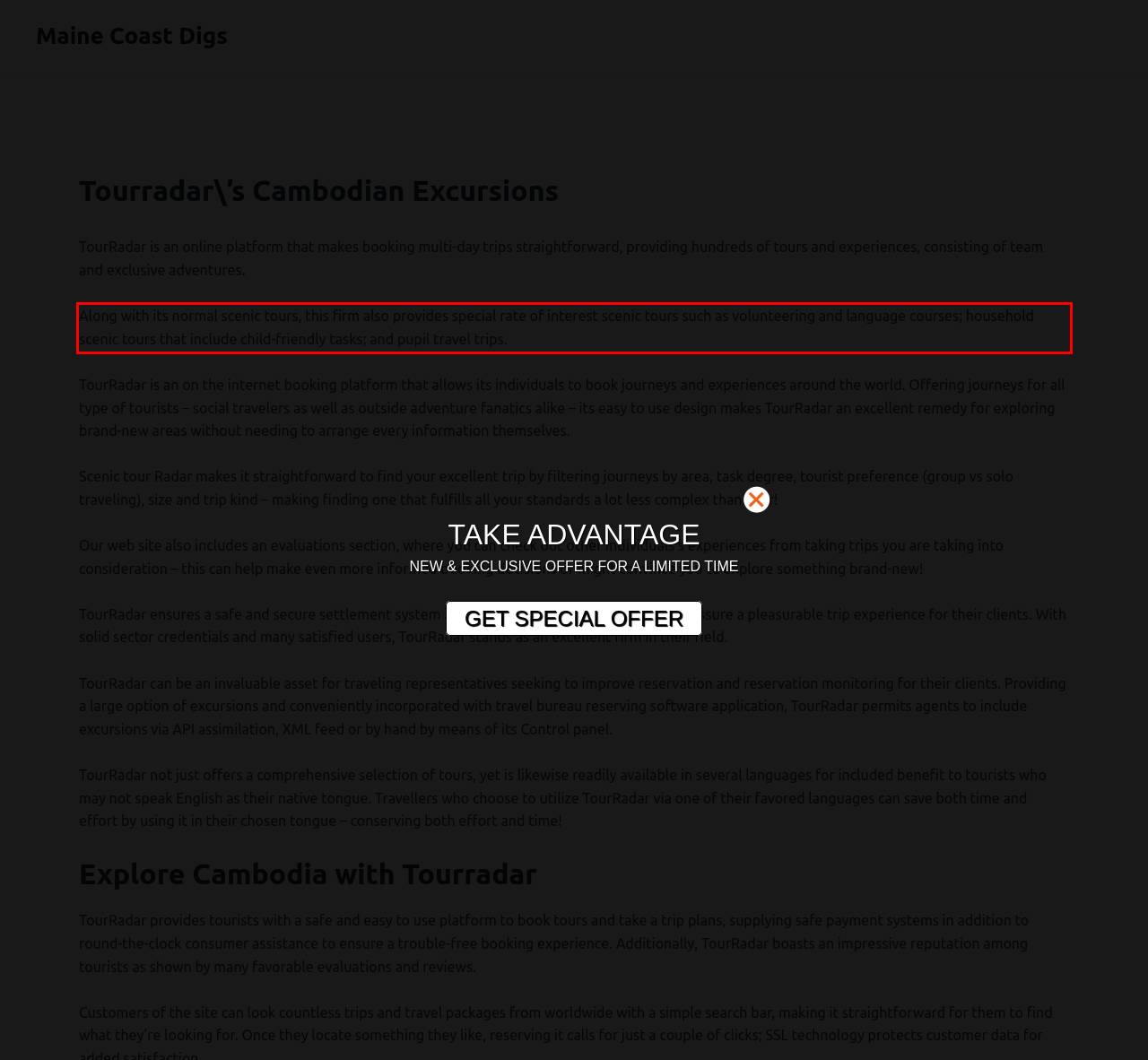You are given a webpage screenshot with a red bounding box around a UI element. Extract and generate the text inside this red bounding box.

Along with its normal scenic tours, this firm also provides special rate of interest scenic tours such as volunteering and language courses; household scenic tours that include child-friendly tasks; and pupil travel trips.